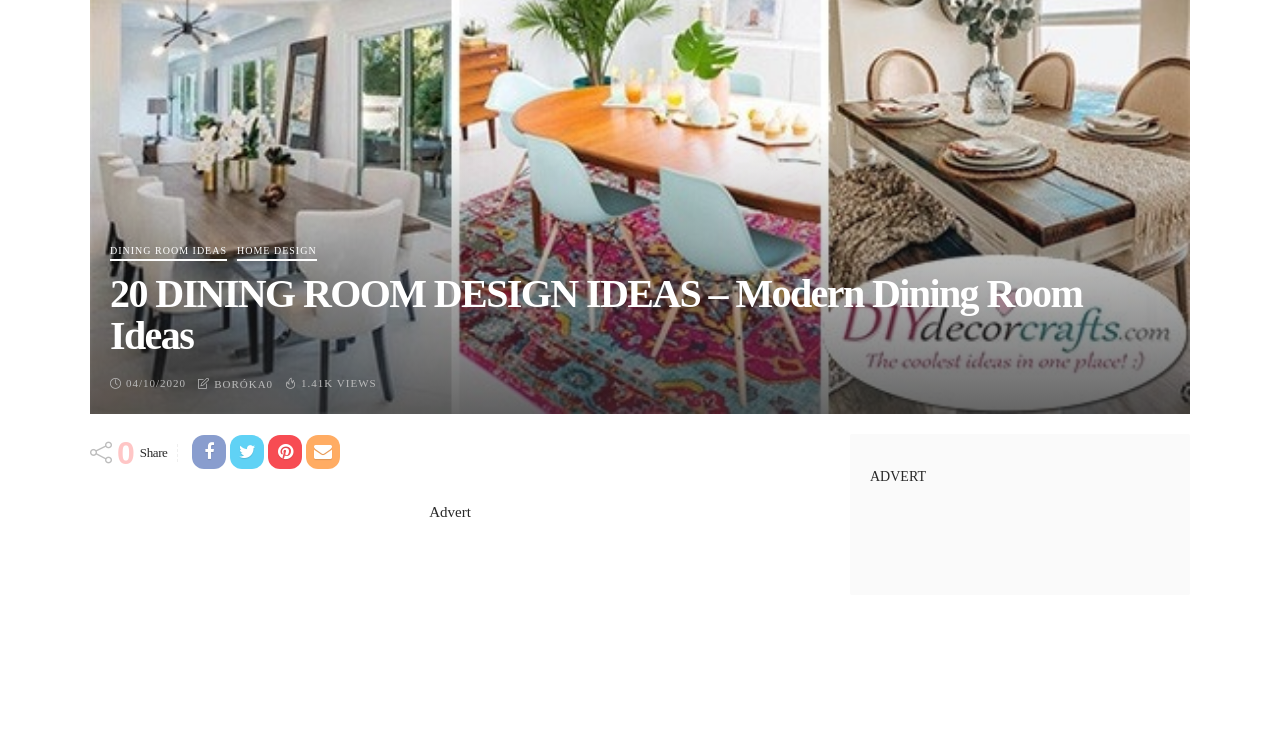Predict the bounding box of the UI element based on the description: "HOME DESIGN". The coordinates should be four float numbers between 0 and 1, formatted as [left, top, right, bottom].

[0.185, 0.335, 0.247, 0.355]